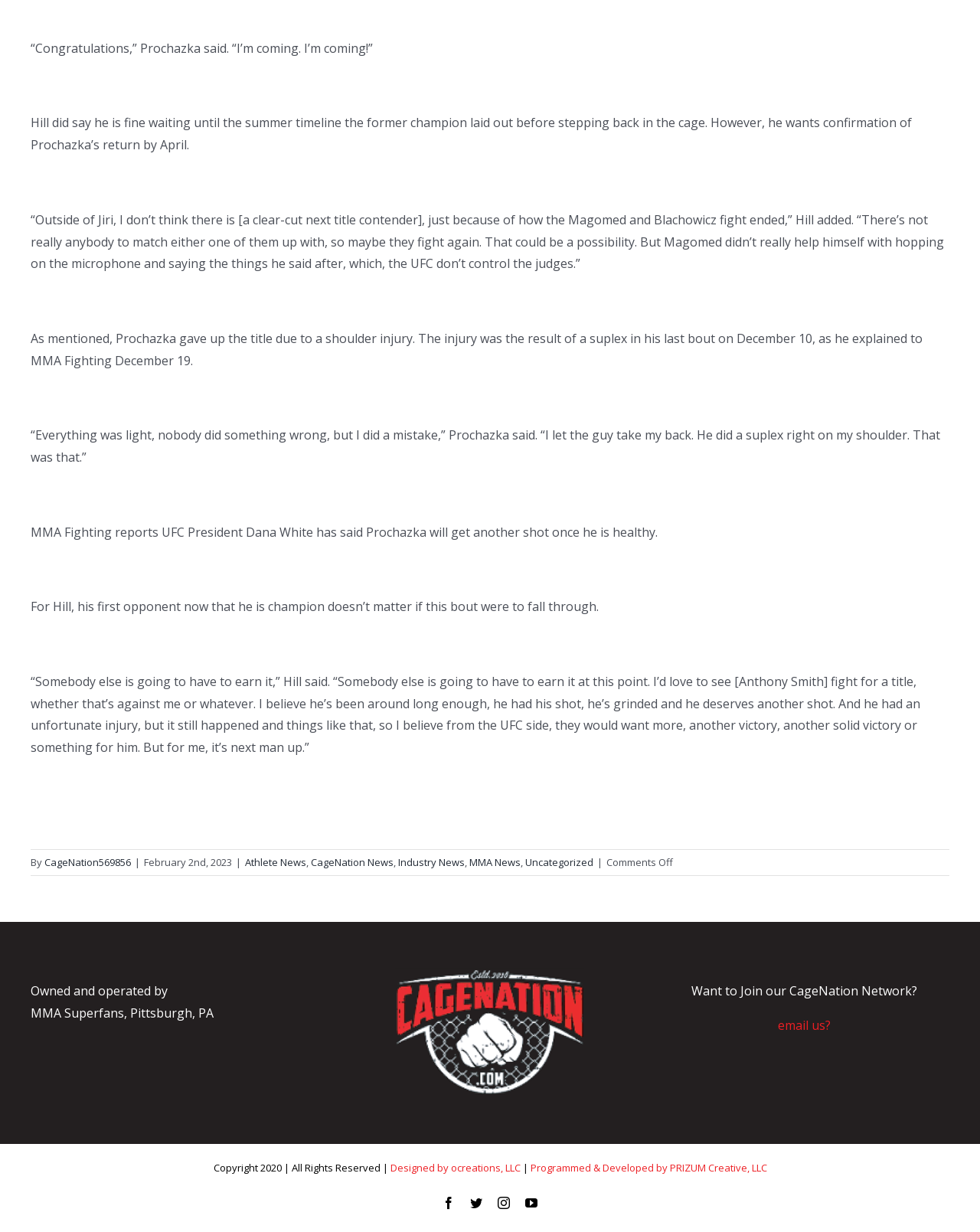Determine the bounding box coordinates for the area you should click to complete the following instruction: "Click on the 'Athlete News' link".

[0.25, 0.694, 0.312, 0.705]